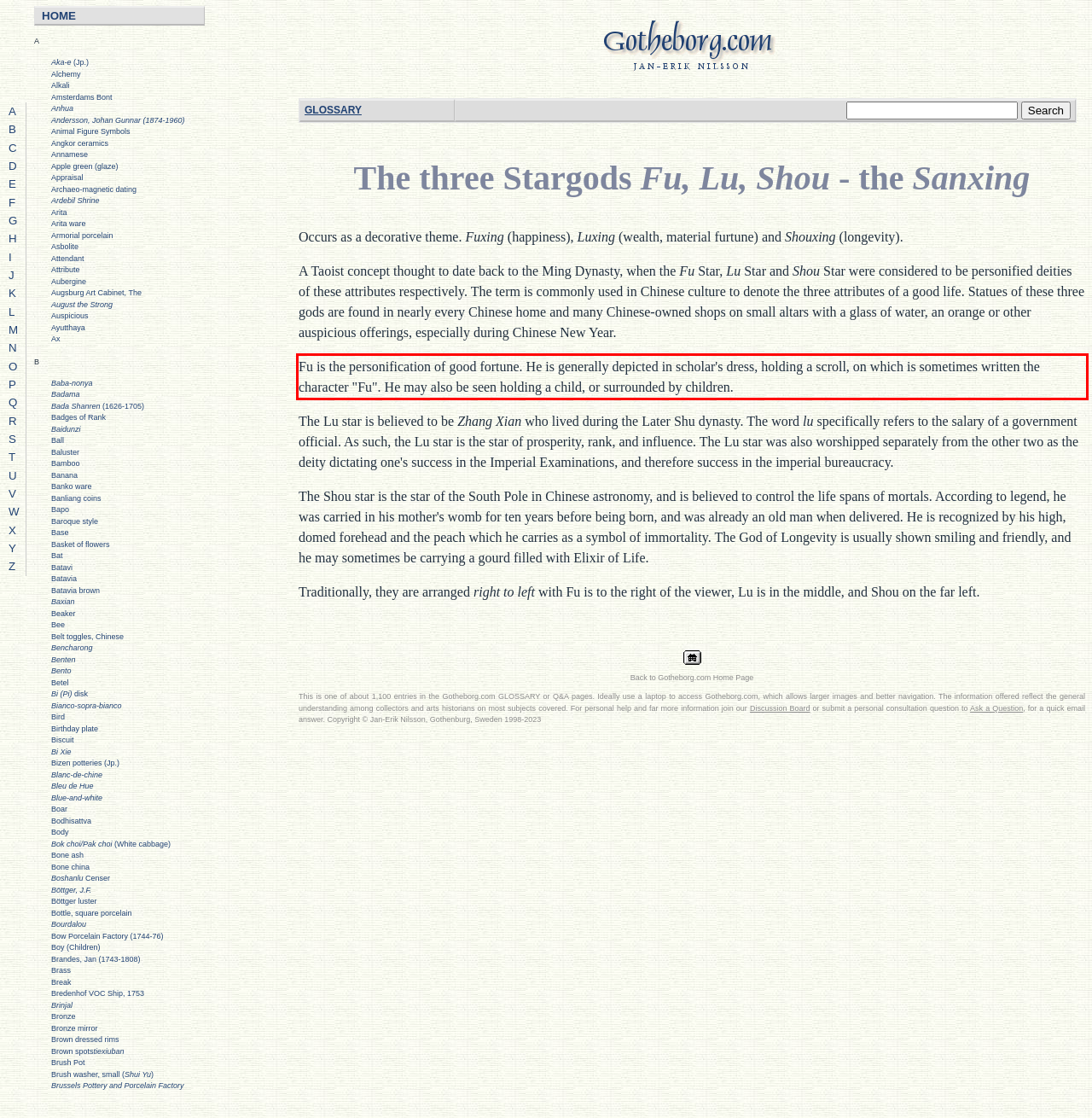Using the provided webpage screenshot, identify and read the text within the red rectangle bounding box.

Fu is the personification of good fortune. He is generally depicted in scholar's dress, holding a scroll, on which is sometimes written the character "Fu". He may also be seen holding a child, or surrounded by children.